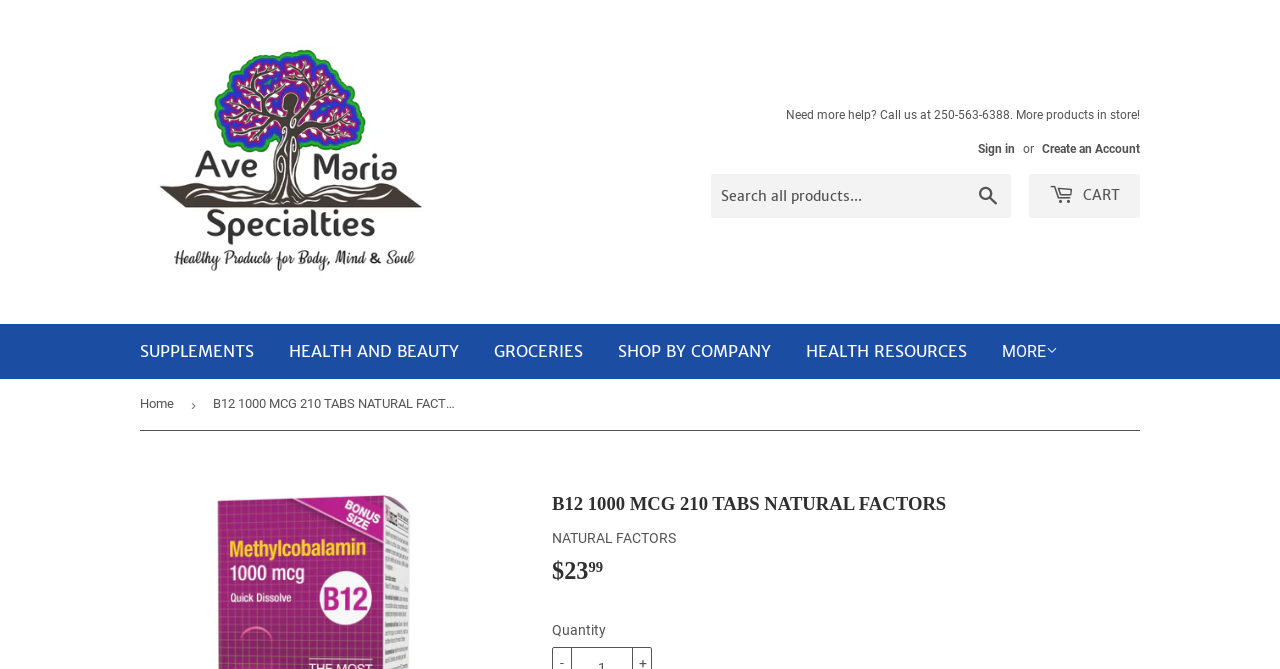Please specify the bounding box coordinates for the clickable region that will help you carry out the instruction: "Sign in".

[0.764, 0.212, 0.793, 0.233]